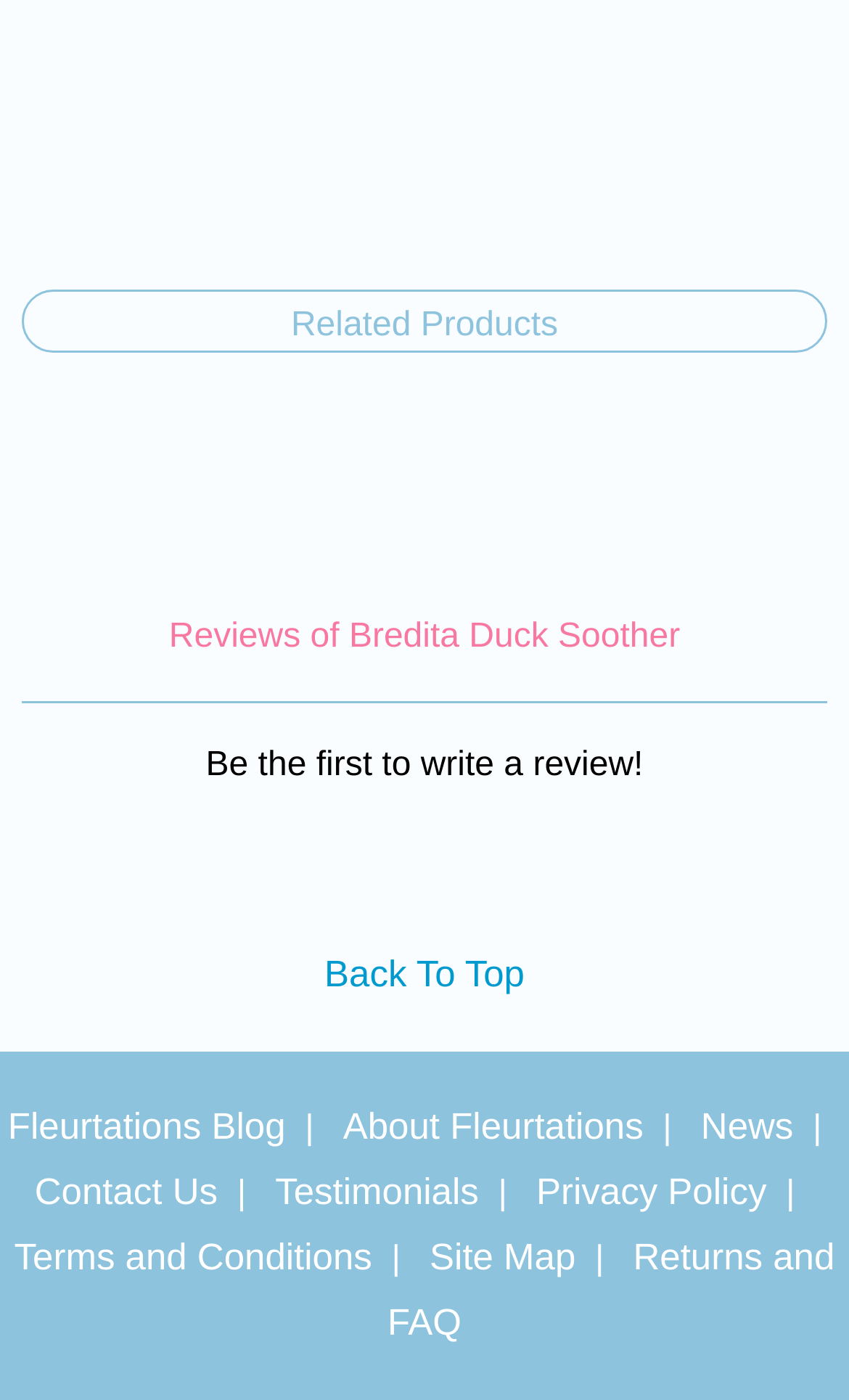What is the purpose of the 'Back To Top' link?
Based on the screenshot, answer the question with a single word or phrase.

To go back to the top of the page